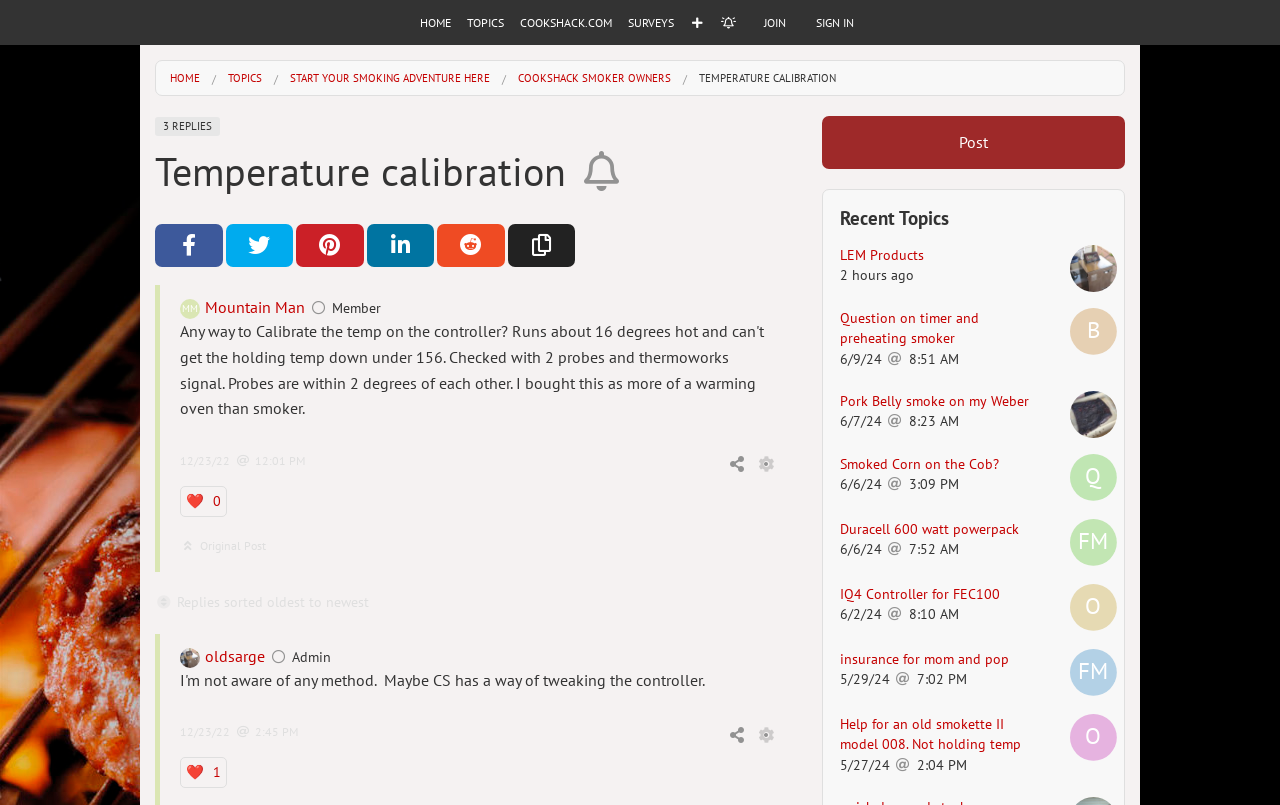Locate the bounding box coordinates of the area you need to click to fulfill this instruction: 'Share on Facebook'. The coordinates must be in the form of four float numbers ranging from 0 to 1: [left, top, right, bottom].

[0.121, 0.279, 0.174, 0.332]